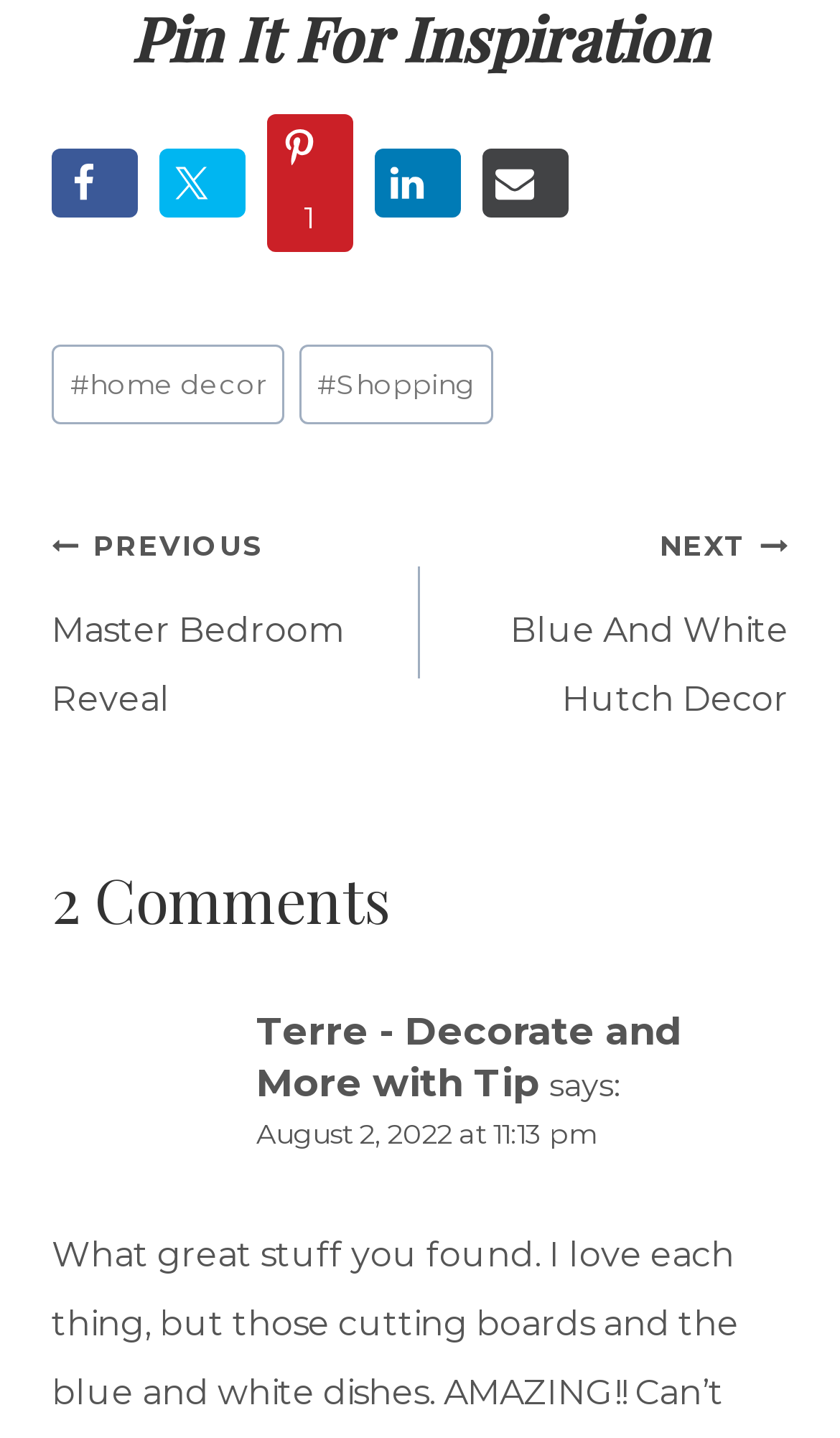Please determine the bounding box coordinates of the element's region to click for the following instruction: "View the next post".

[0.5, 0.356, 0.938, 0.511]